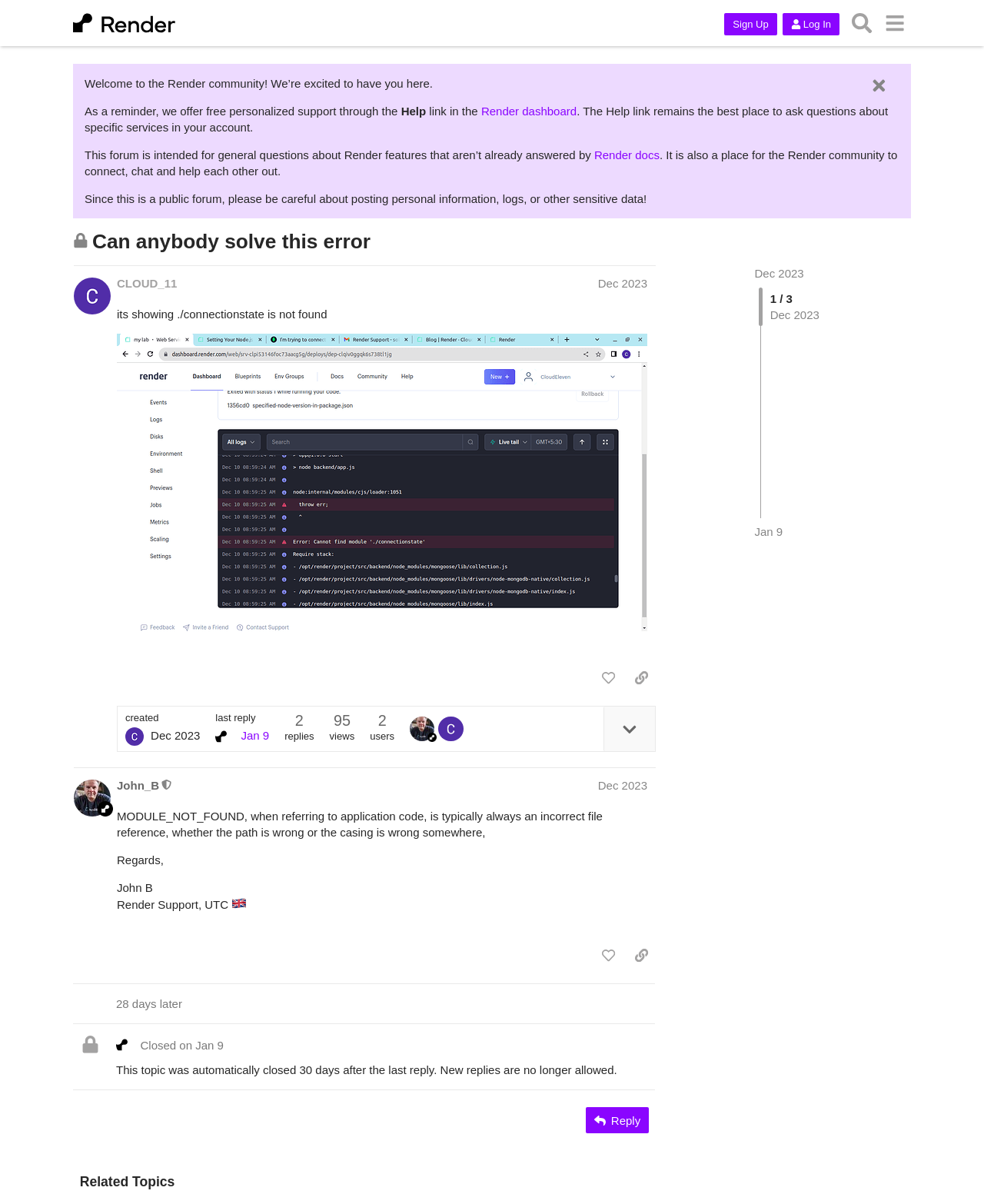How many replies are there in the first post?
Please craft a detailed and exhaustive response to the question.

I looked at the first post region and found the static text element with the text 'replies' and the adjacent static text element with the number '95', indicating 95 replies in the first post.